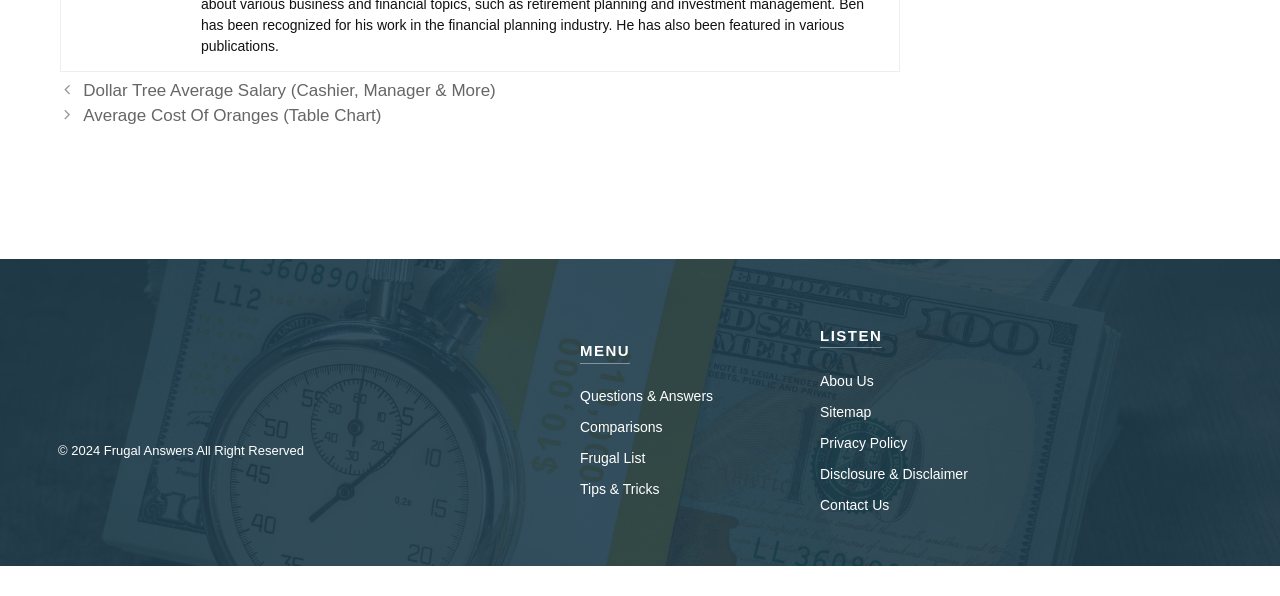Provide the bounding box coordinates of the area you need to click to execute the following instruction: "view posts".

[0.047, 0.131, 0.703, 0.216]